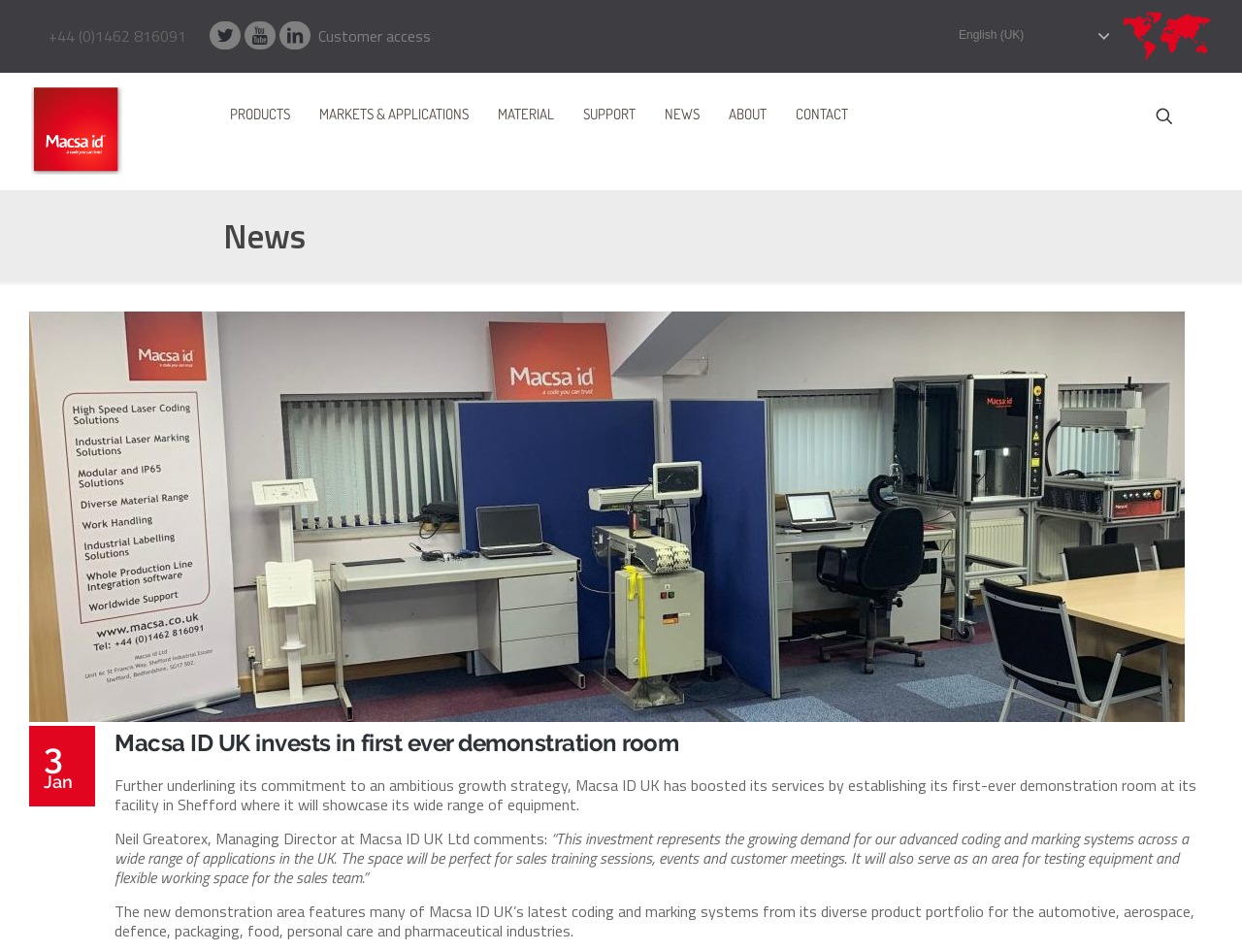Please locate the bounding box coordinates of the element's region that needs to be clicked to follow the instruction: "Search using the search icon". The bounding box coordinates should be provided as four float numbers between 0 and 1, i.e., [left, top, right, bottom].

[0.927, 0.109, 0.948, 0.136]